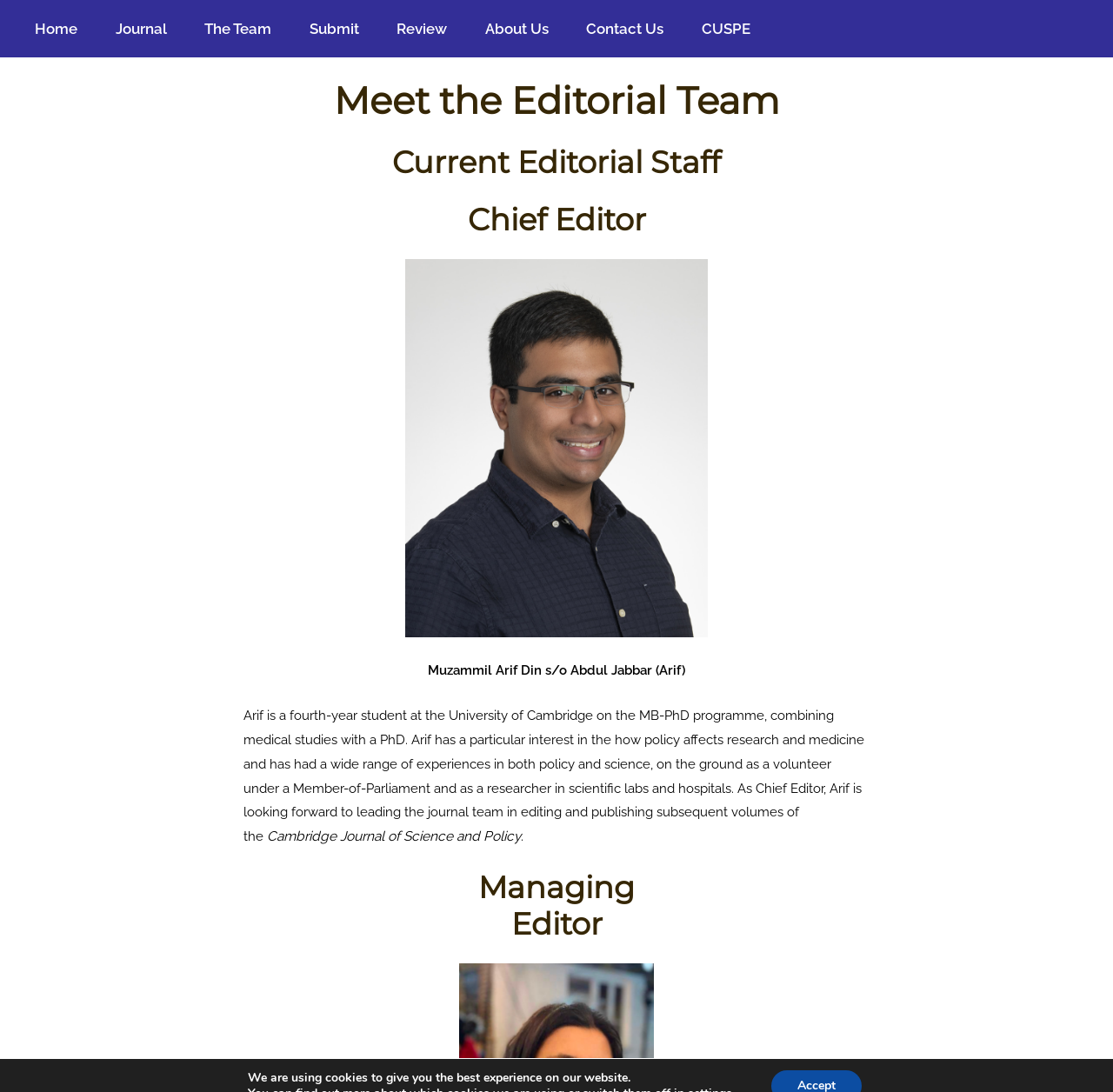Please determine the bounding box coordinates of the clickable area required to carry out the following instruction: "view Chief Editor". The coordinates must be four float numbers between 0 and 1, represented as [left, top, right, bottom].

[0.219, 0.185, 0.781, 0.218]